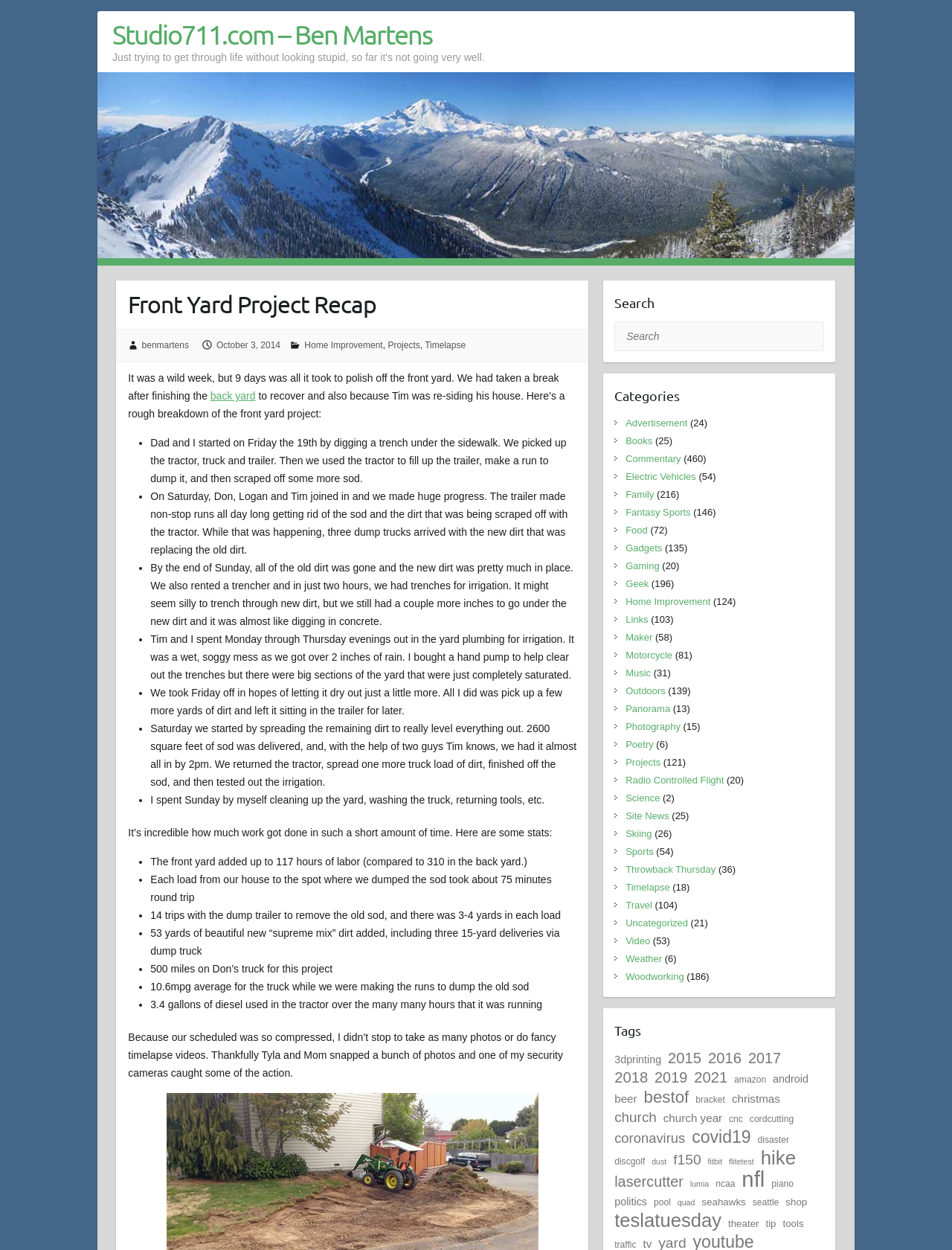Please locate the bounding box coordinates for the element that should be clicked to achieve the following instruction: "Click on the 'Home Improvement' link". Ensure the coordinates are given as four float numbers between 0 and 1, i.e., [left, top, right, bottom].

[0.32, 0.272, 0.402, 0.28]